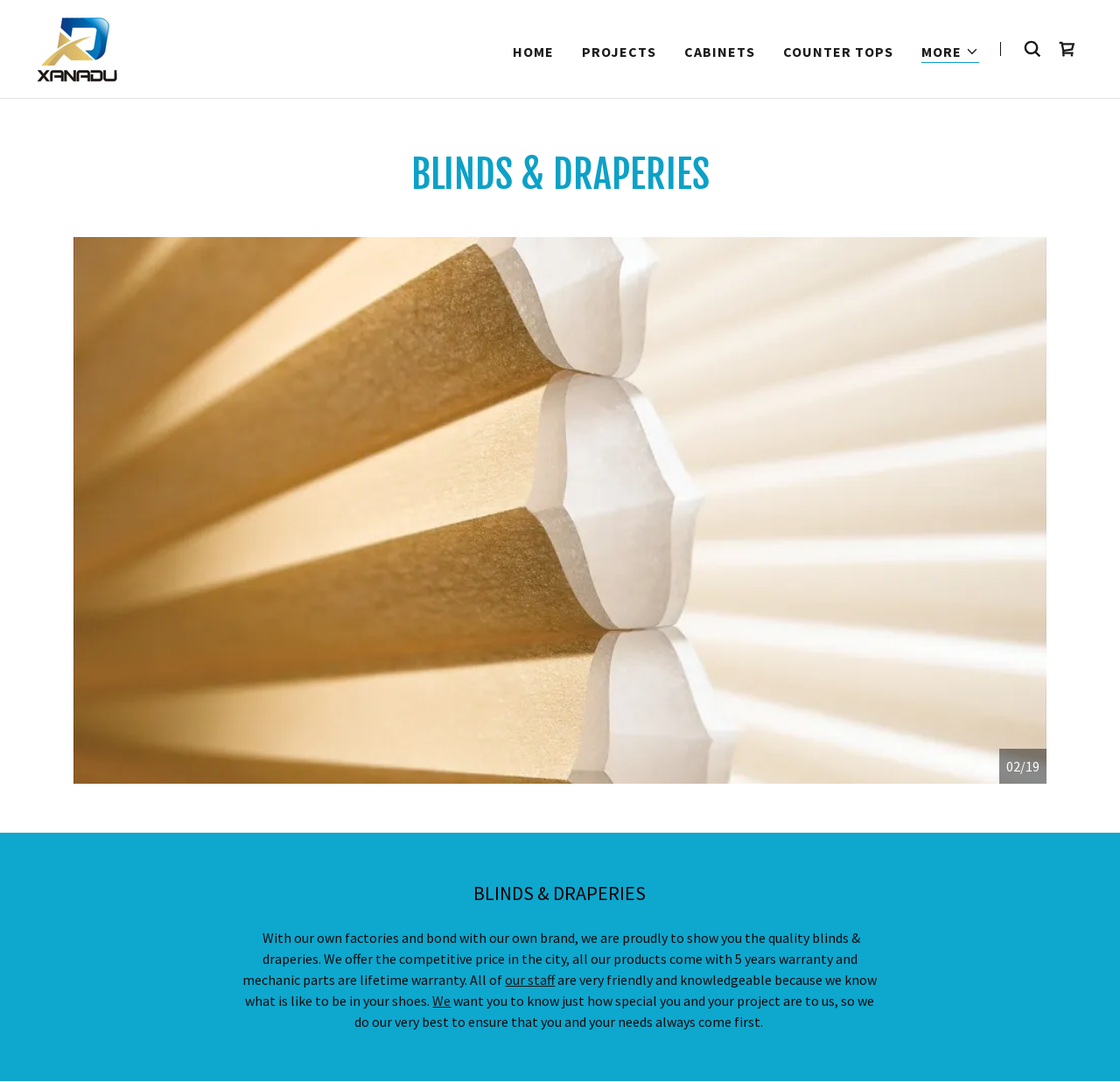Identify and provide the title of the webpage.

BLINDS & DRAPERIES